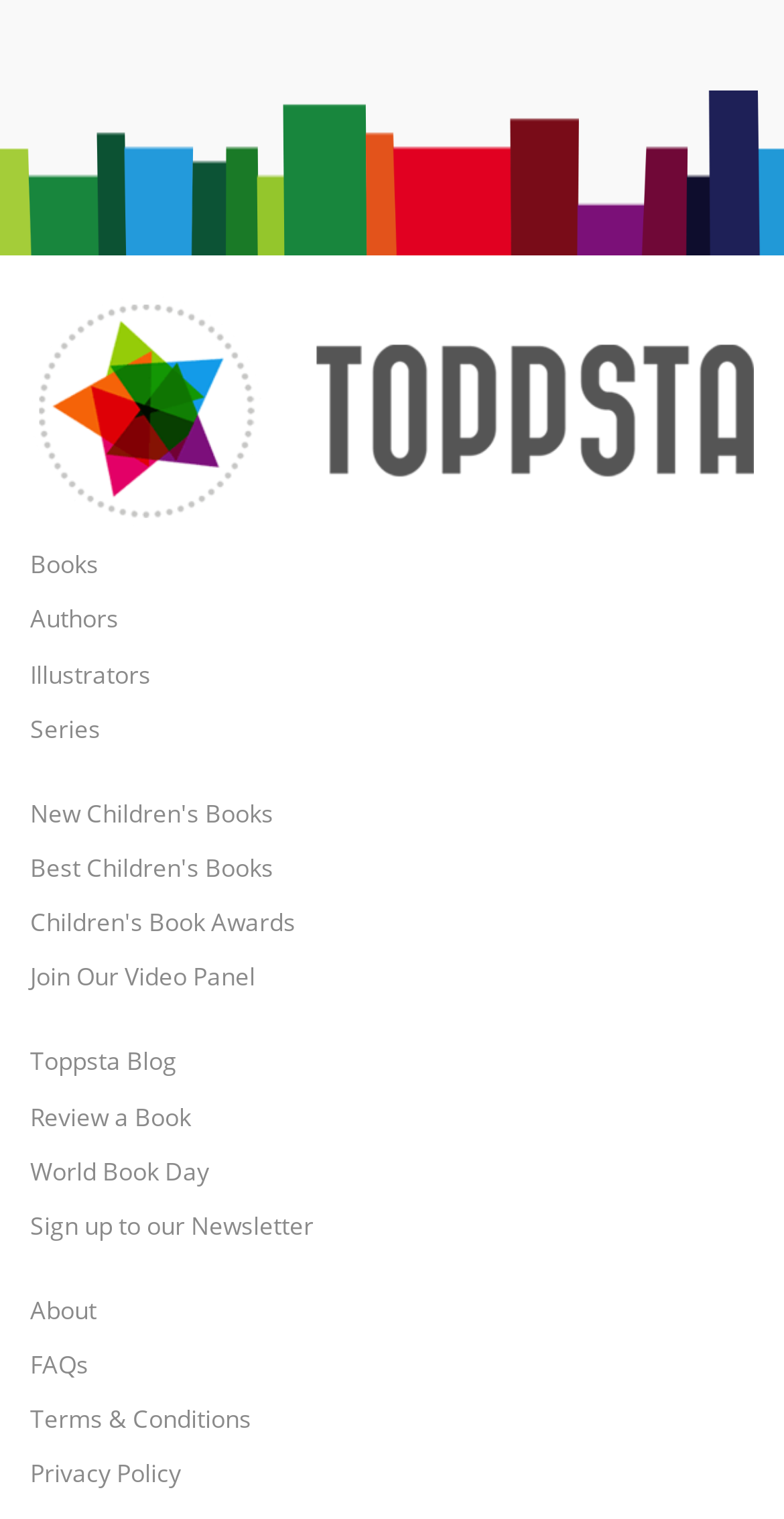What type of information can be found on the website?
Provide a detailed and well-explained answer to the question.

The webpage has links to 'Books', 'Authors', 'Illustrators', and 'Series', which suggests that the website provides information about books, authors, illustrators, and series.